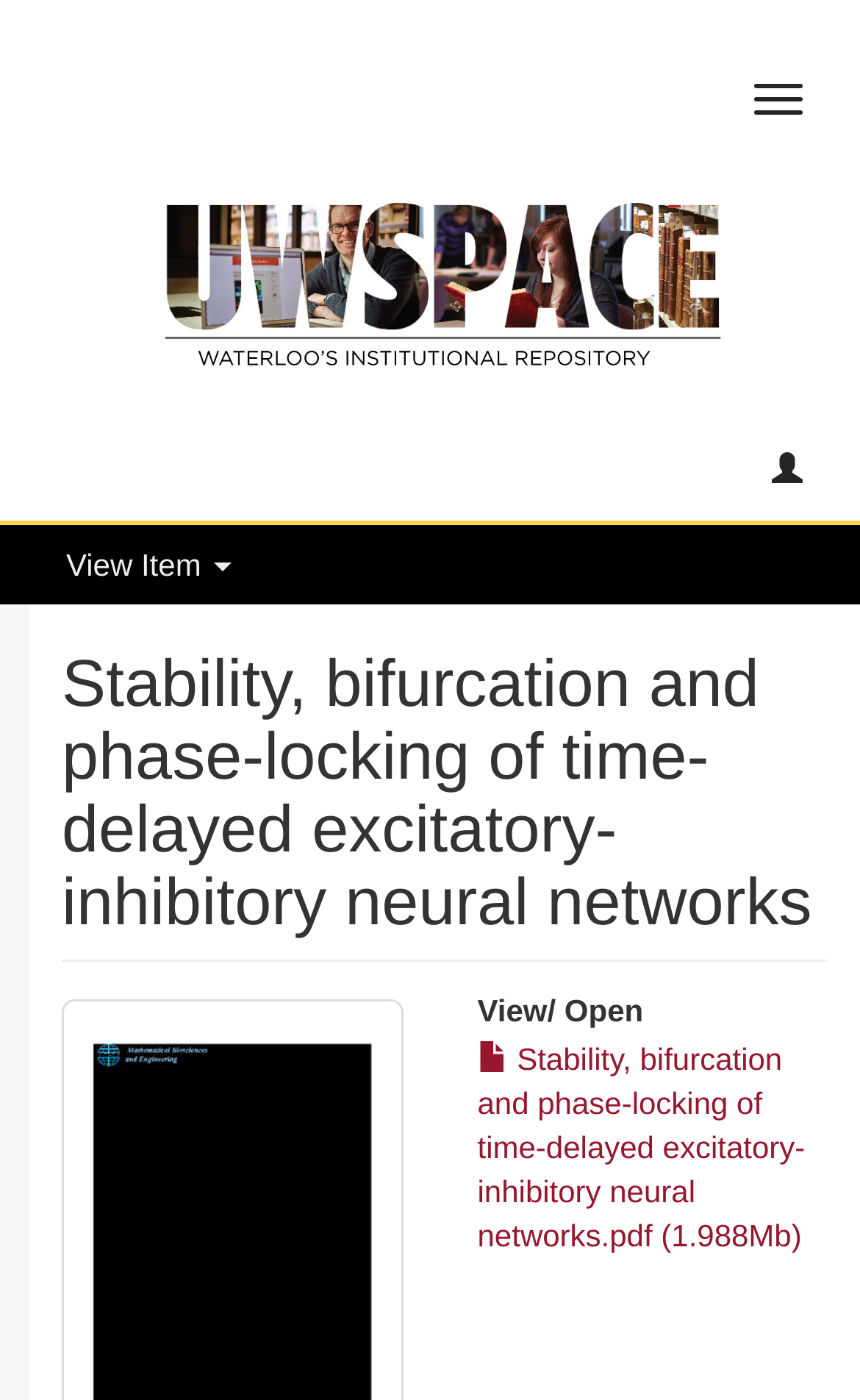What is the name of the institutional repository?
Relying on the image, give a concise answer in one word or a brief phrase.

UWSpace